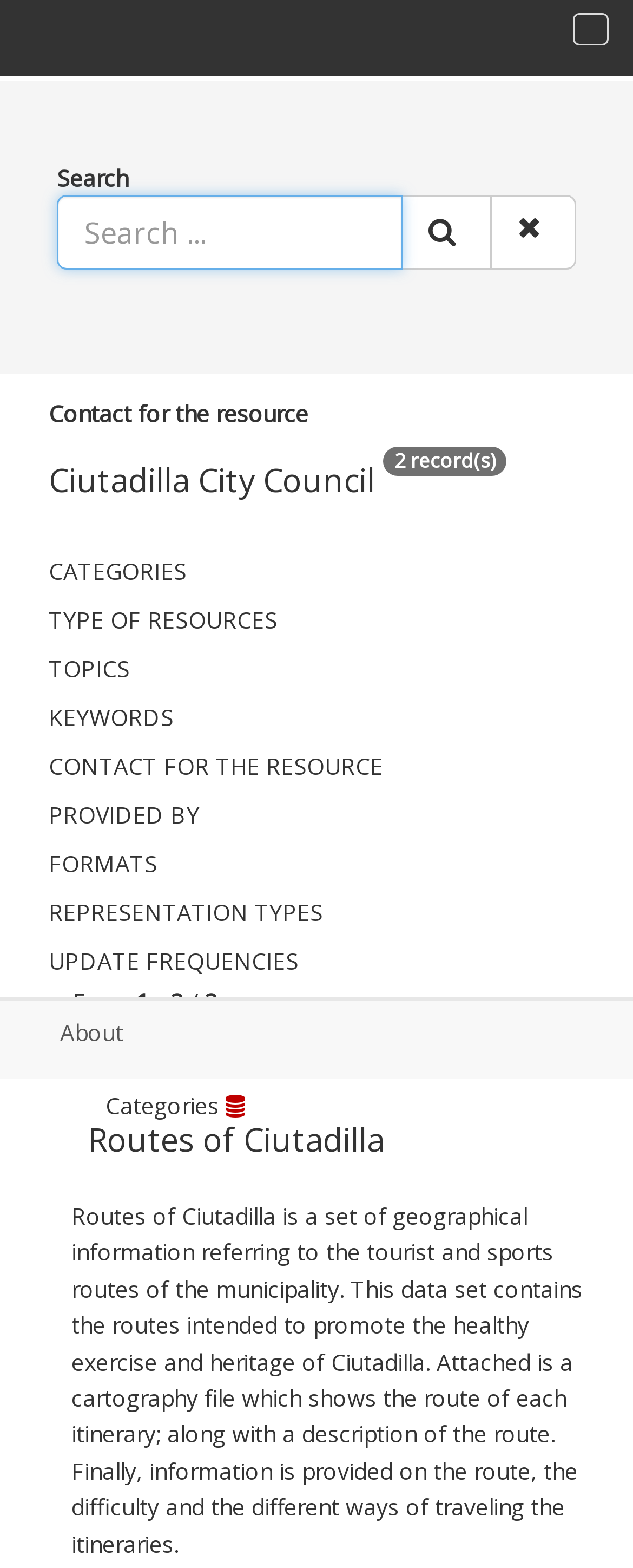Please predict the bounding box coordinates of the element's region where a click is necessary to complete the following instruction: "View details of Ciutadilla City Council". The coordinates should be represented by four float numbers between 0 and 1, i.e., [left, top, right, bottom].

[0.077, 0.295, 0.592, 0.318]